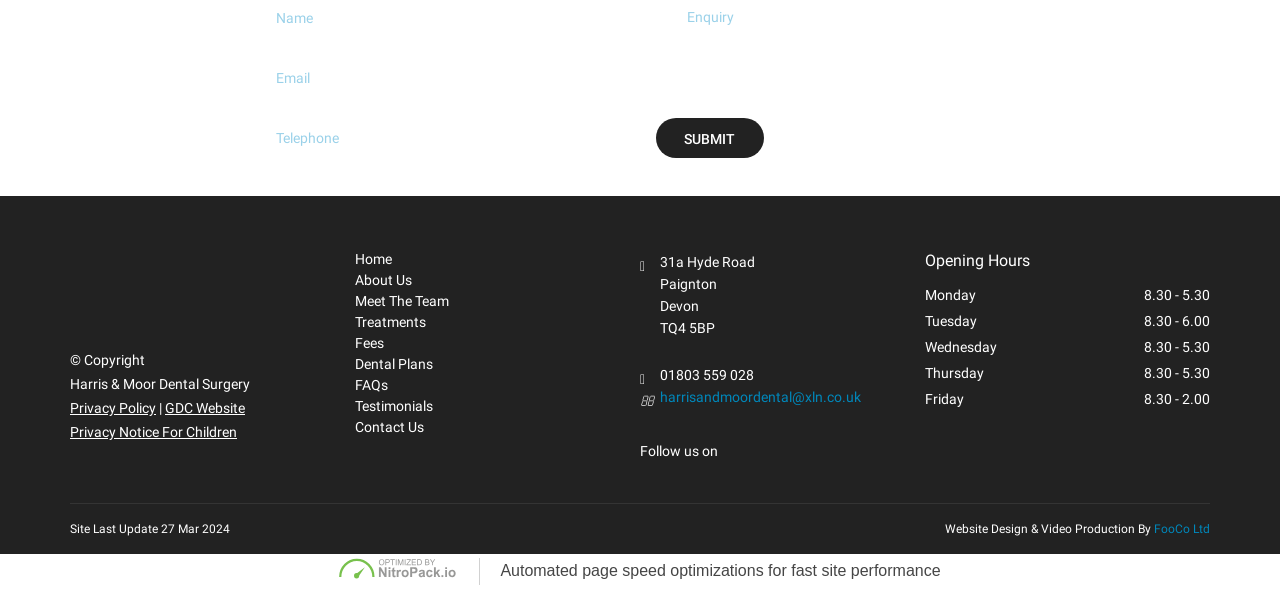What are the opening hours on Monday?
Look at the image and answer the question with a single word or phrase.

8.30 - 5.30